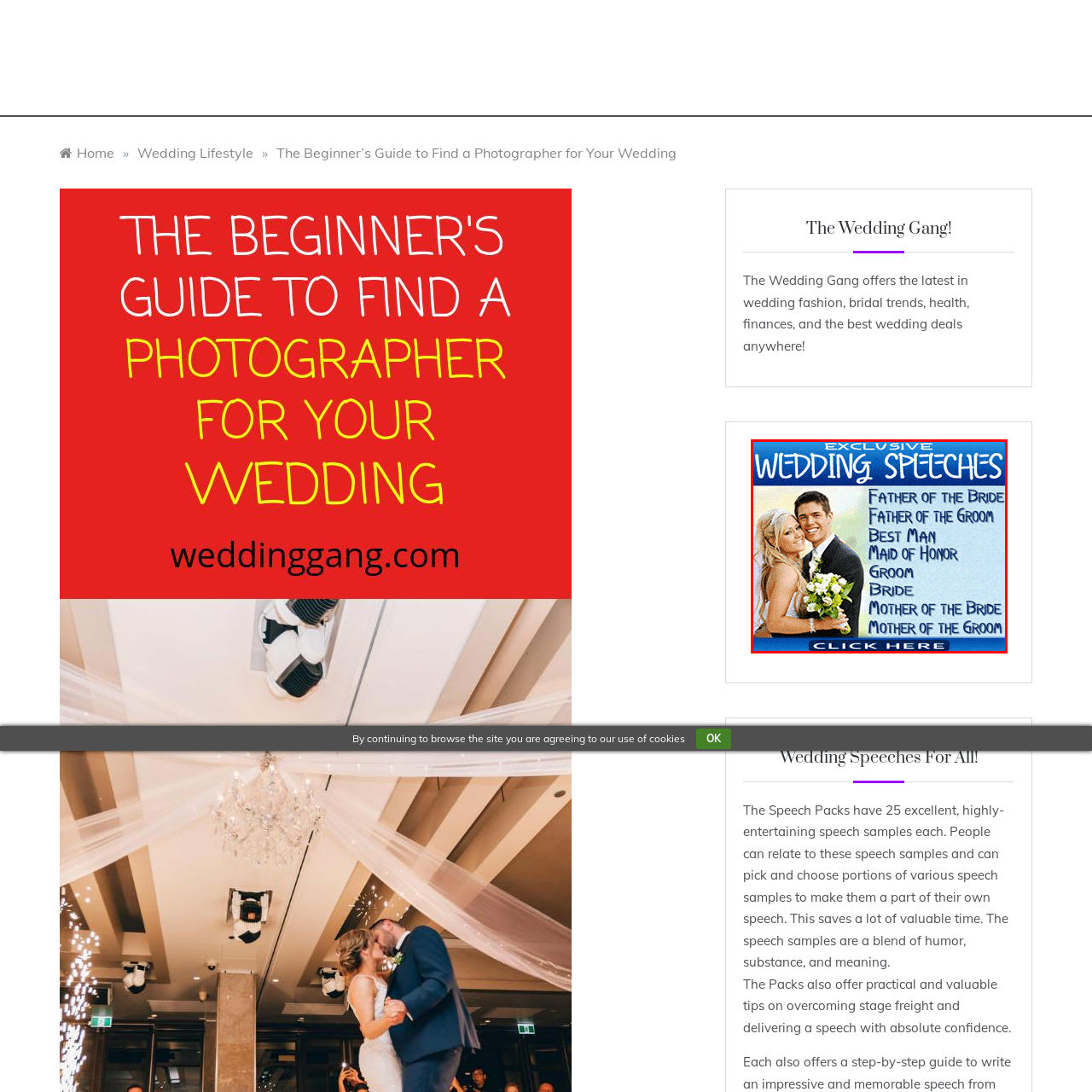Describe extensively the image that is contained within the red box.

The image features a joyful couple on their wedding day, standing closely together, with the bride holding a beautiful bouquet. The background conveys a celebratory atmosphere, complementing the text overlay that reads "EXCLUSIVE WEDDING SPEECHES." This text is prominent, inviting viewers to explore various options for wedding speeches, with categories listed such as "Father of the Bride," "Best Man," "Maid of Honor," "Groom," "Bride," "Mother of the Bride," and "Mother of the Groom." A clear call-to-action, "CLICK HERE," encourages engagement and suggests that this resource can help anyone preparing to deliver a heartfelt speech at a wedding.